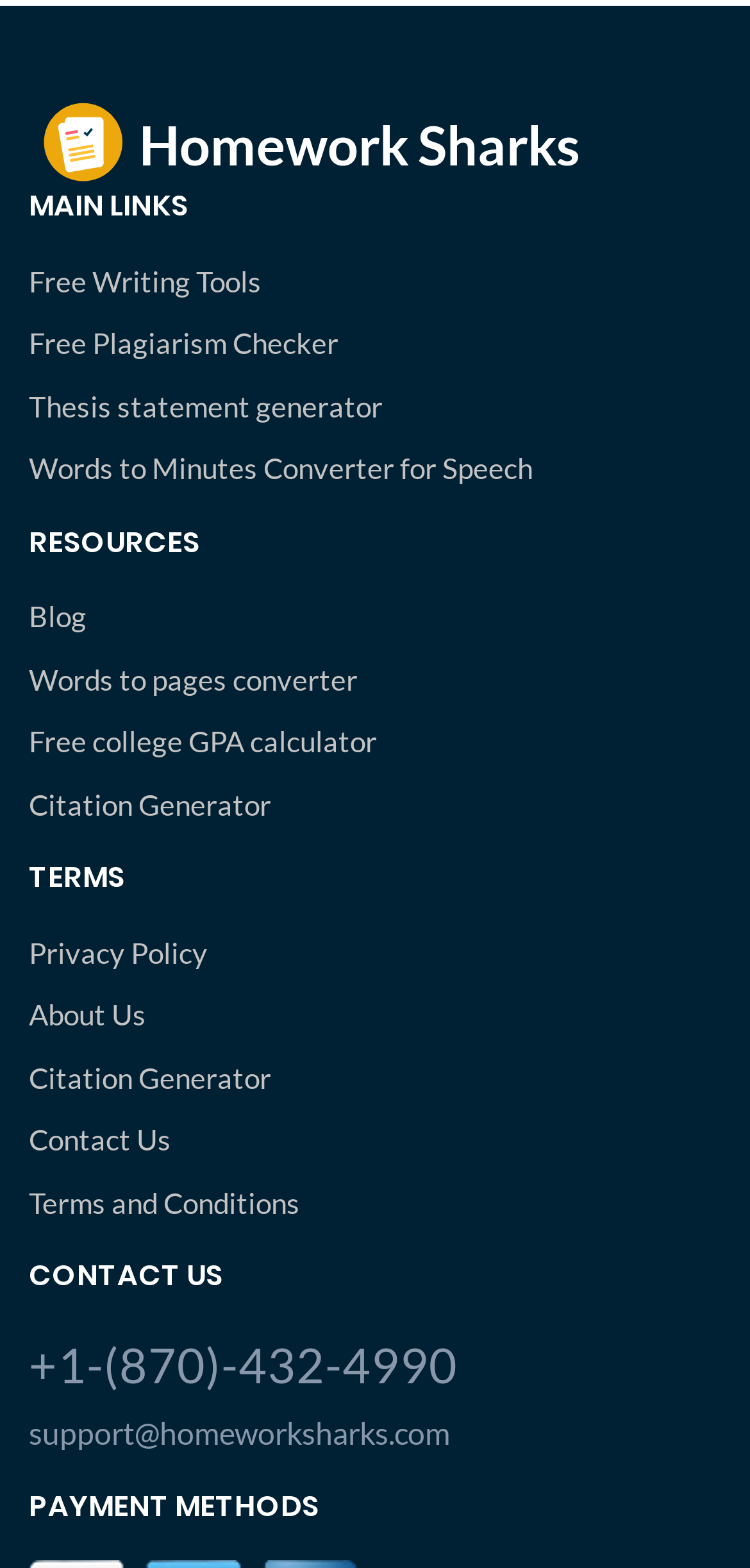Please provide a one-word or phrase answer to the question: 
What is the name of the logo at the top?

Homework Sharks